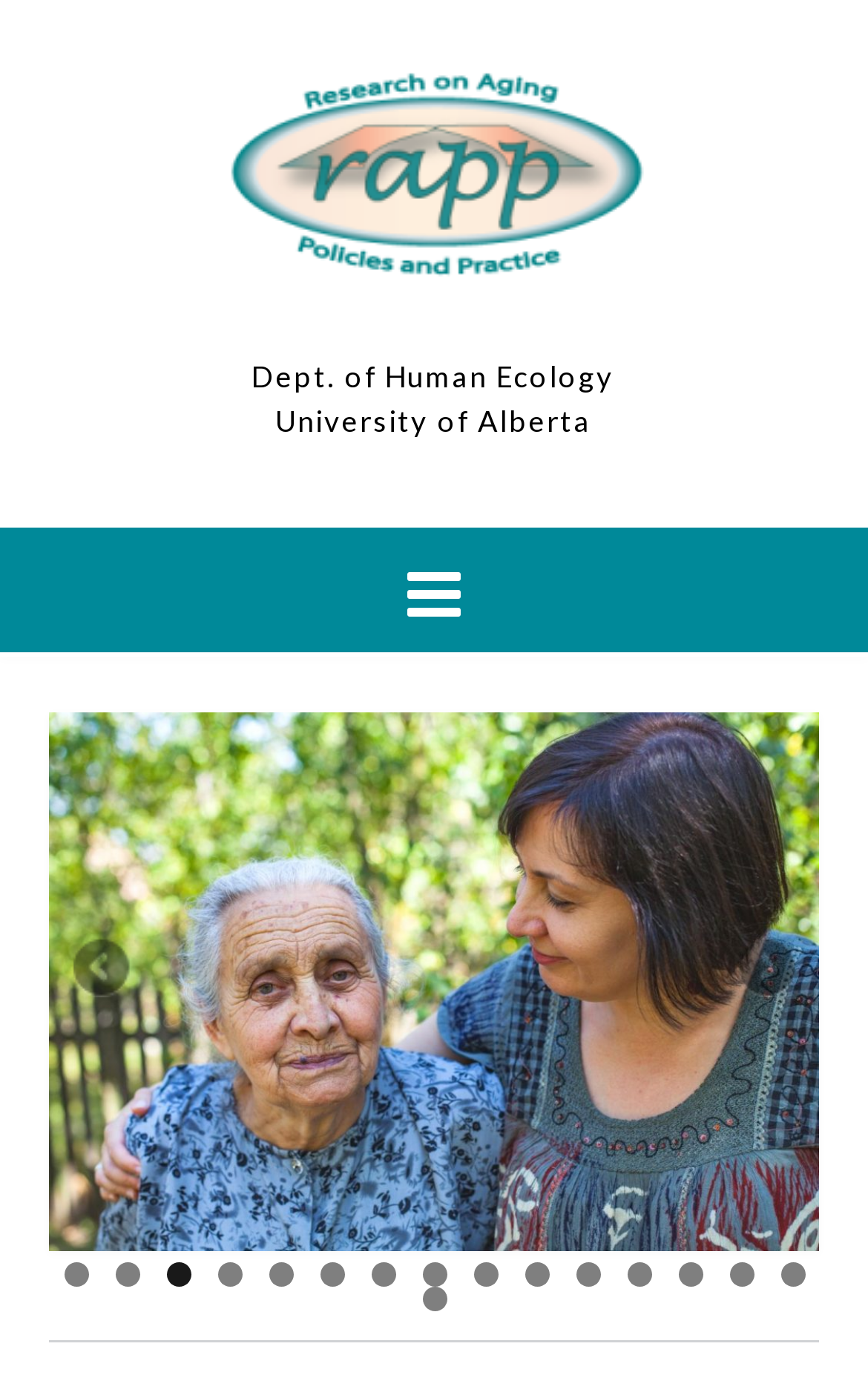Identify the bounding box coordinates for the UI element described as follows: "Dept. of Human Ecology". Ensure the coordinates are four float numbers between 0 and 1, formatted as [left, top, right, bottom].

[0.29, 0.26, 0.708, 0.286]